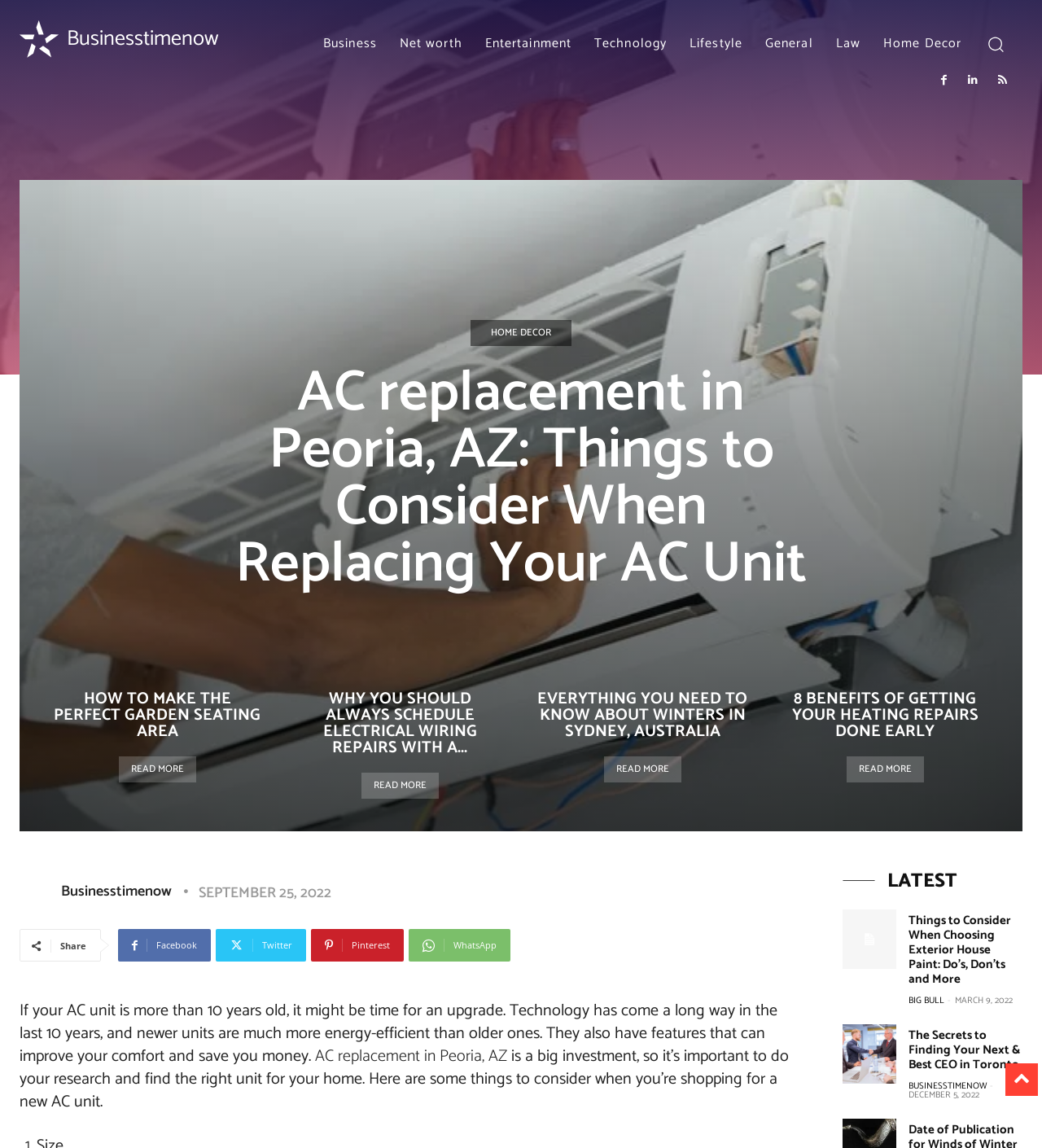Determine the bounding box coordinates for the UI element described. Format the coordinates as (top-left x, top-left y, bottom-right x, bottom-right y) and ensure all values are between 0 and 1. Element description: parent_node: Businesstimenow title="Businesstimenow"

[0.019, 0.762, 0.056, 0.791]